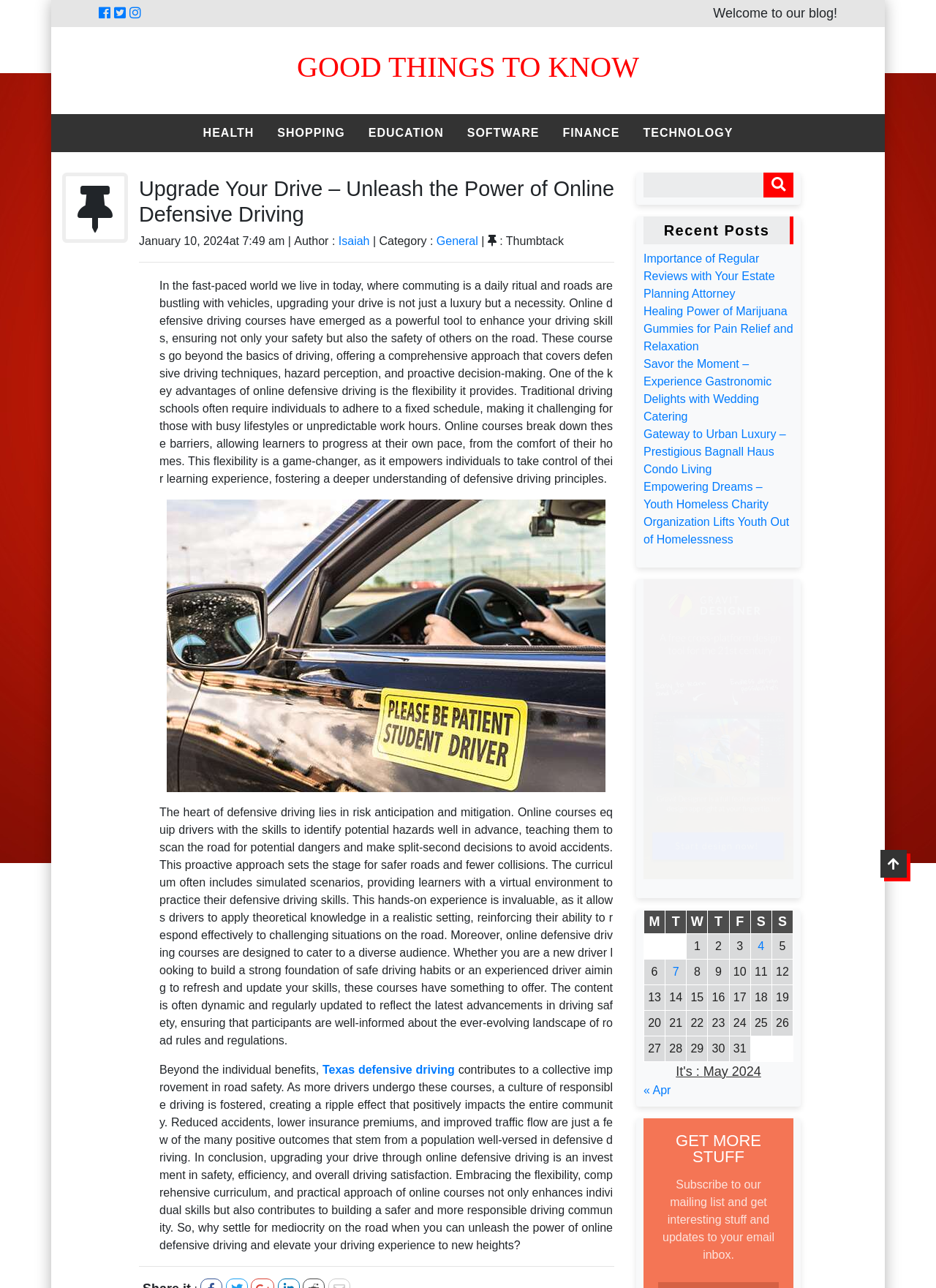Please find and provide the title of the webpage.

GOOD THINGS TO KNOW